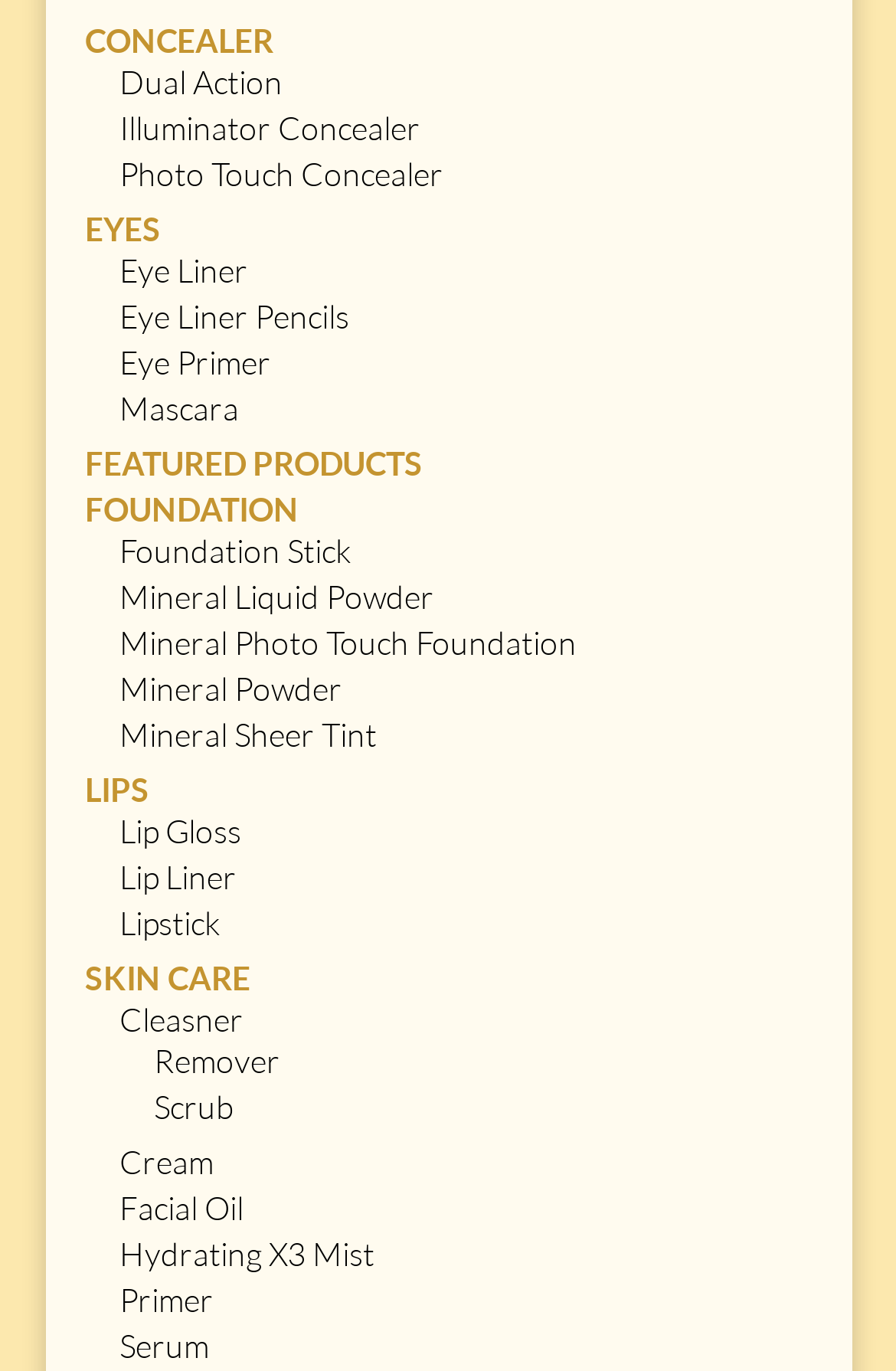What is the category of 'Eye Liner Pencils'?
Carefully analyze the image and provide a detailed answer to the question.

The link 'Eye Liner Pencils' is located under the category 'EYES', which suggests that it belongs to the eye care or eye makeup category.